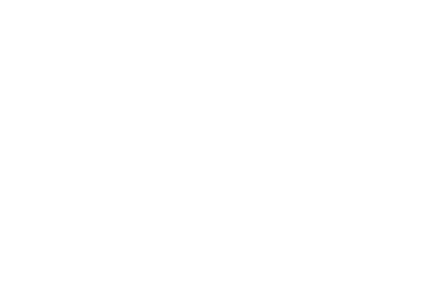Create an extensive caption that includes all significant details of the image.

The image showcases a screenshot of the "SemyColon Music Player," an application designed for music playback on Android devices. This visually appealing interface likely features various music control options, playlists, and a user-friendly layout that enhances the listening experience. The screenshot may highlight functionalities such as automatic track recognition, customizable playlists, and compatibility with different audio formats, indicating its versatility and user-centered design. The presence of vibrant graphics and clear navigation elements suggests that the app aims to provide an enjoyable and engaging user experience for music lovers.